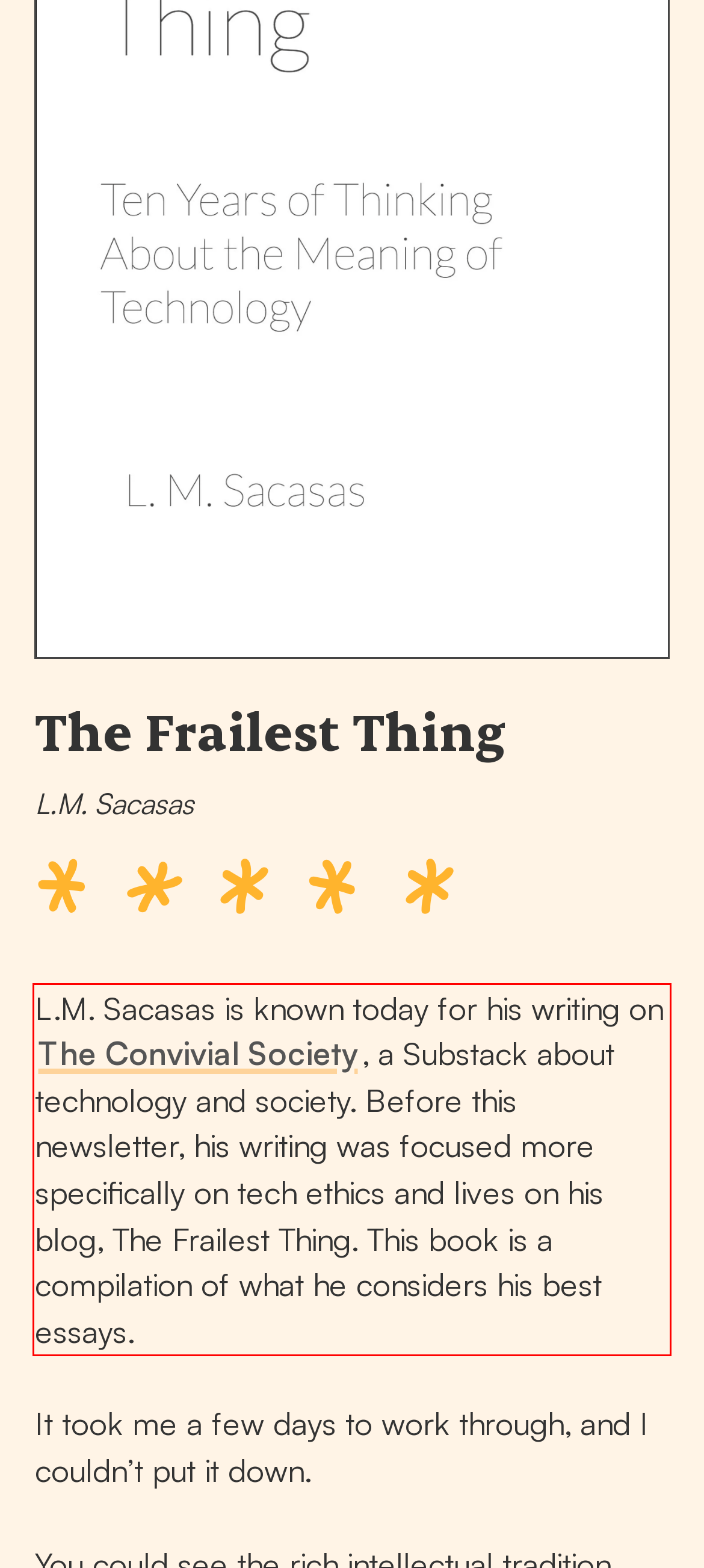You have a screenshot of a webpage with a UI element highlighted by a red bounding box. Use OCR to obtain the text within this highlighted area.

L.M. Sacasas is known today for his writing on The Convivial Society, a Substack about technology and society. Before this newsletter, his writing was focused more specifically on tech ethics and lives on his blog, The Frailest Thing. This book is a compilation of what he considers his best essays.